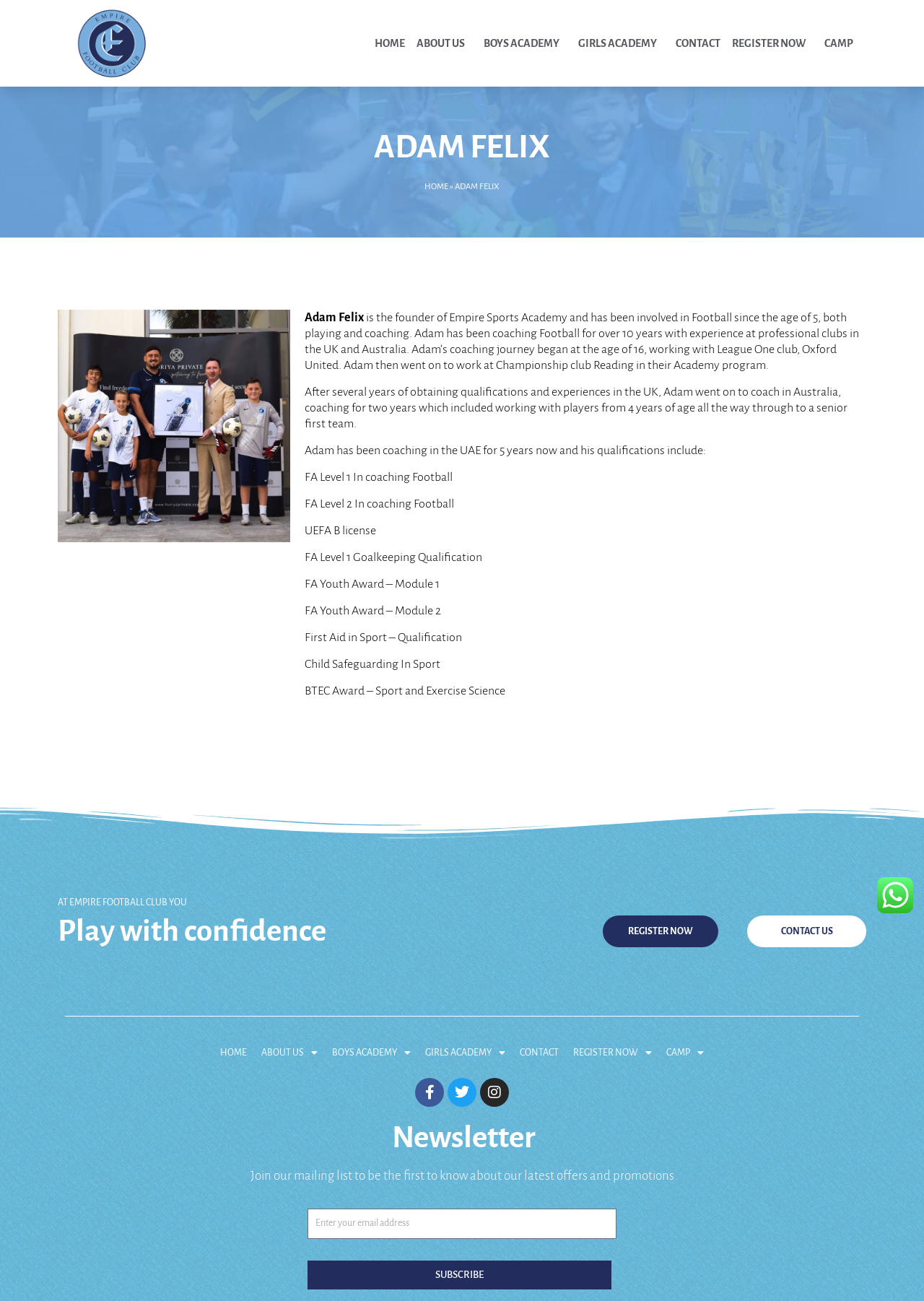Give an extensive and precise description of the webpage.

The webpage is about Adam Felix, the founder of Empire Sports Academy, and his background in football. At the top left corner, there is an Empire FC logo, which is an image link. Below the logo, there is a navigation menu with links to HOME, ABOUT US, BOYS ACADEMY, GIRLS ACADEMY, CONTACT, and REGISTER NOW. 

The main content of the webpage is divided into two sections. The first section is about Adam Felix's biography, which includes his experience in football, coaching journey, and qualifications. There are several headings and paragraphs describing his background, including his involvement in football since the age of 5, his coaching experience in the UK and Australia, and his qualifications such as FA Level 1 and 2, UEFA B license, and others.

The second section is about Empire Football Club, with a heading "AT EMPIRE FOOTBALL CLUB YOU" and a subheading "Play with confidence". There are two buttons, "REGISTER NOW" and "CONTACT US", below the subheading. 

At the bottom of the webpage, there is a secondary navigation menu with the same links as the top navigation menu. Below the navigation menu, there are social media links to Facebook, Twitter, and Instagram. 

On the right side of the webpage, there is a newsletter section with a heading "Newsletter" and a description "Join our mailing list to be the first to know about our latest offers and promotions." There is a textbox to input an email address and a "SUBSCRIBE" button below it.